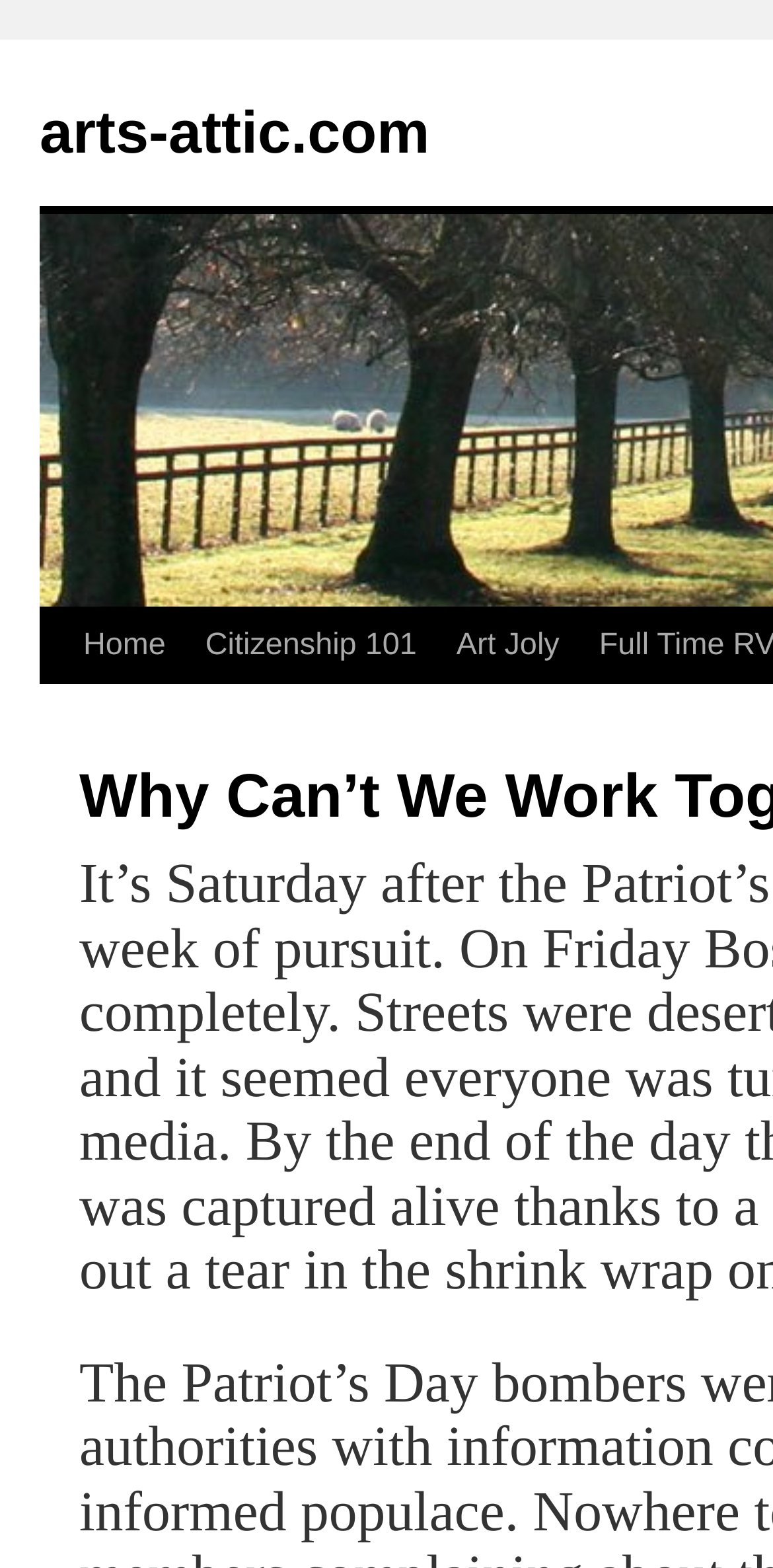Provide the bounding box coordinates for the UI element described in this sentence: "Full Time RV Life". The coordinates should be four float values between 0 and 1, i.e., [left, top, right, bottom].

[0.664, 0.388, 0.968, 0.484]